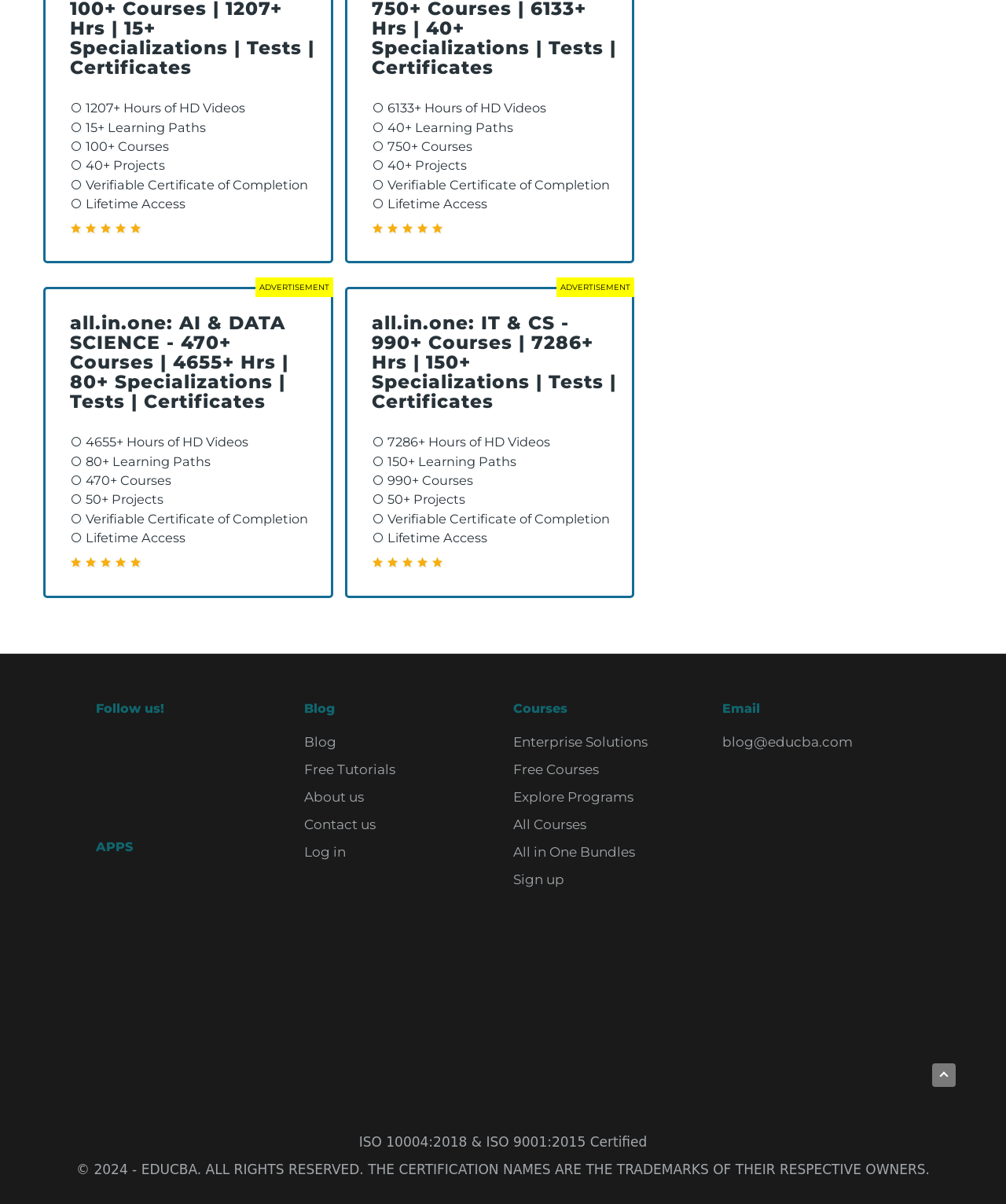What is the number of courses offered?
Look at the screenshot and respond with one word or a short phrase.

100+